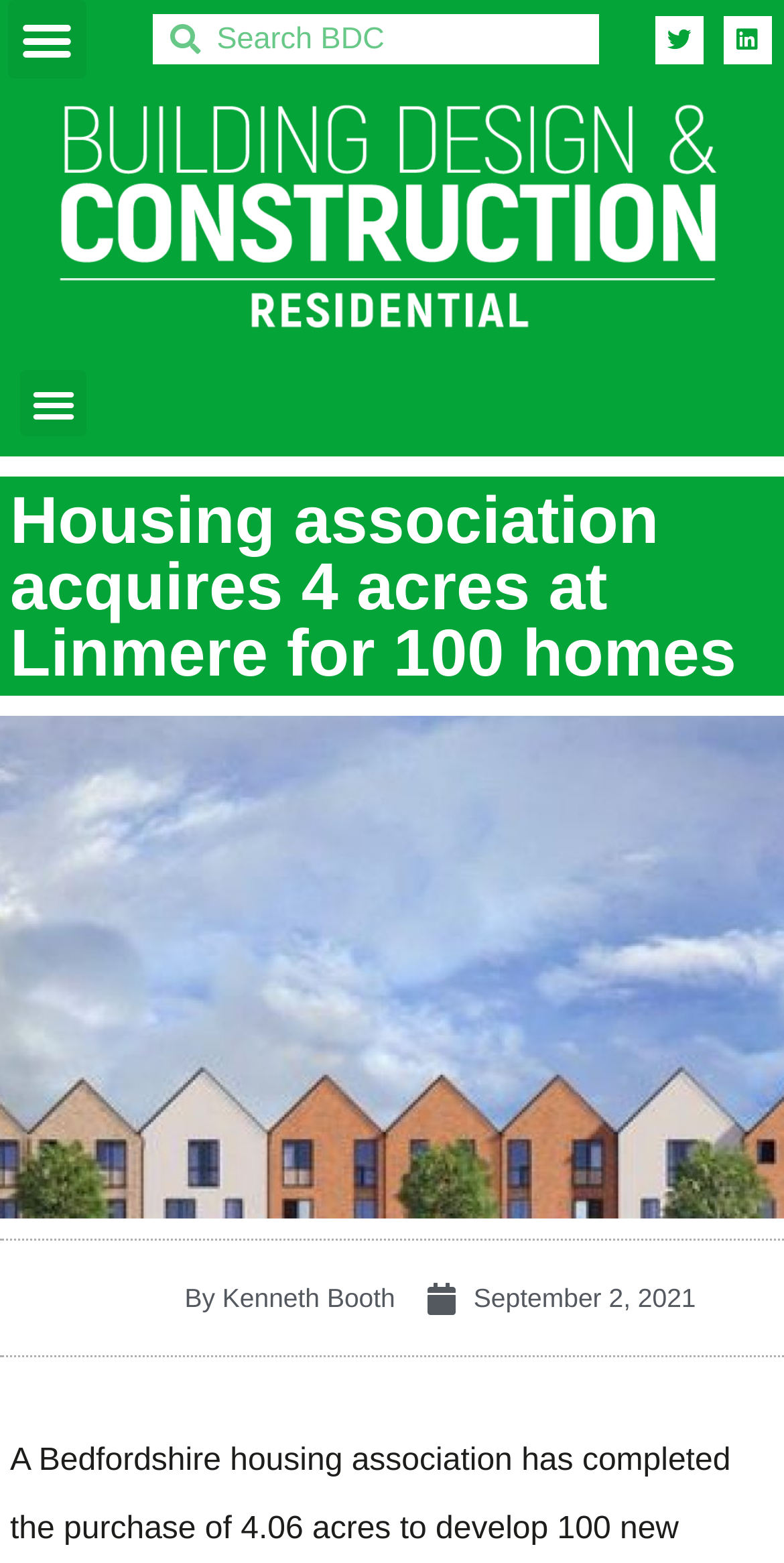What is the name of the housing association?
Give a detailed response to the question by analyzing the screenshot.

The name of the housing association can be found in the top-left corner of the webpage, where it is written as 'BDC' in a static text element.